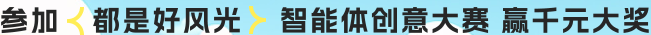Give a one-word or one-phrase response to the question:
What is the benefit of participating in the event?

Positive recognition